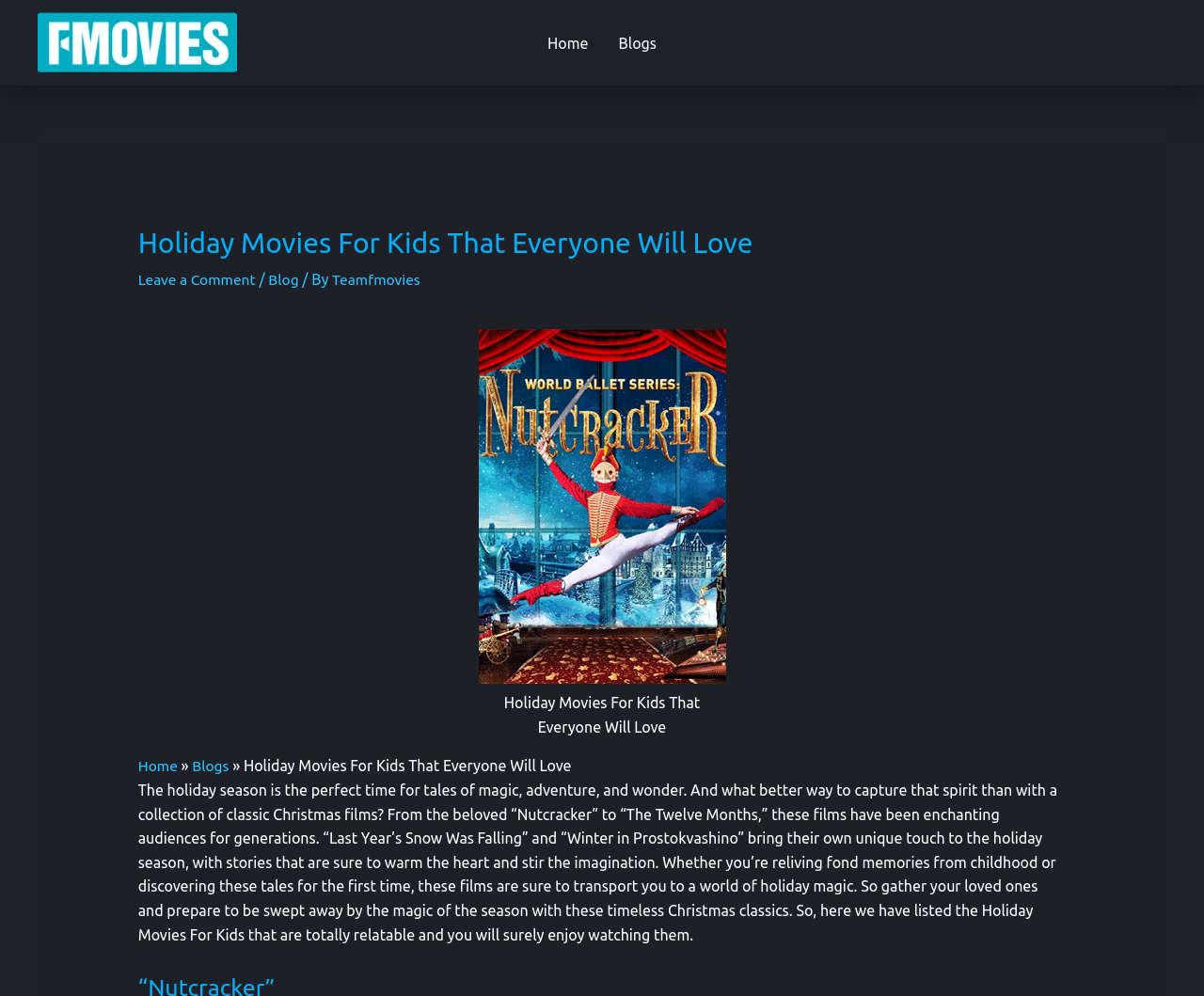Based on the image, please elaborate on the answer to the following question:
How many navigation links are there?

By examining the navigation section of the webpage, we can see that there are two links: 'Home' and 'Blogs', which are located side by side.